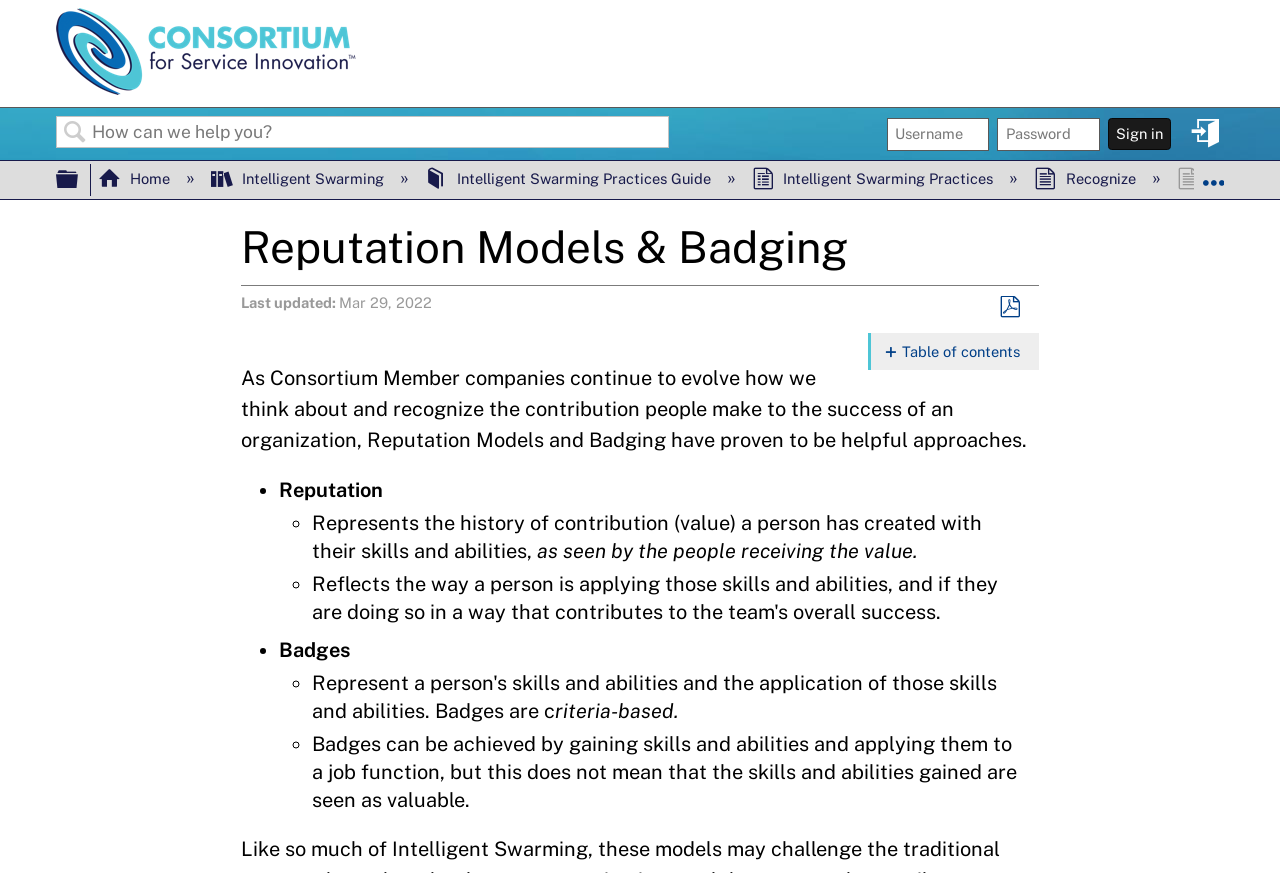What is the function of Badges?
Please answer the question as detailed as possible.

According to the webpage, Badges are criteria-based, meaning they can be achieved by gaining skills and abilities and applying them to a job function, but this does not necessarily mean that the skills and abilities gained are seen as valuable.